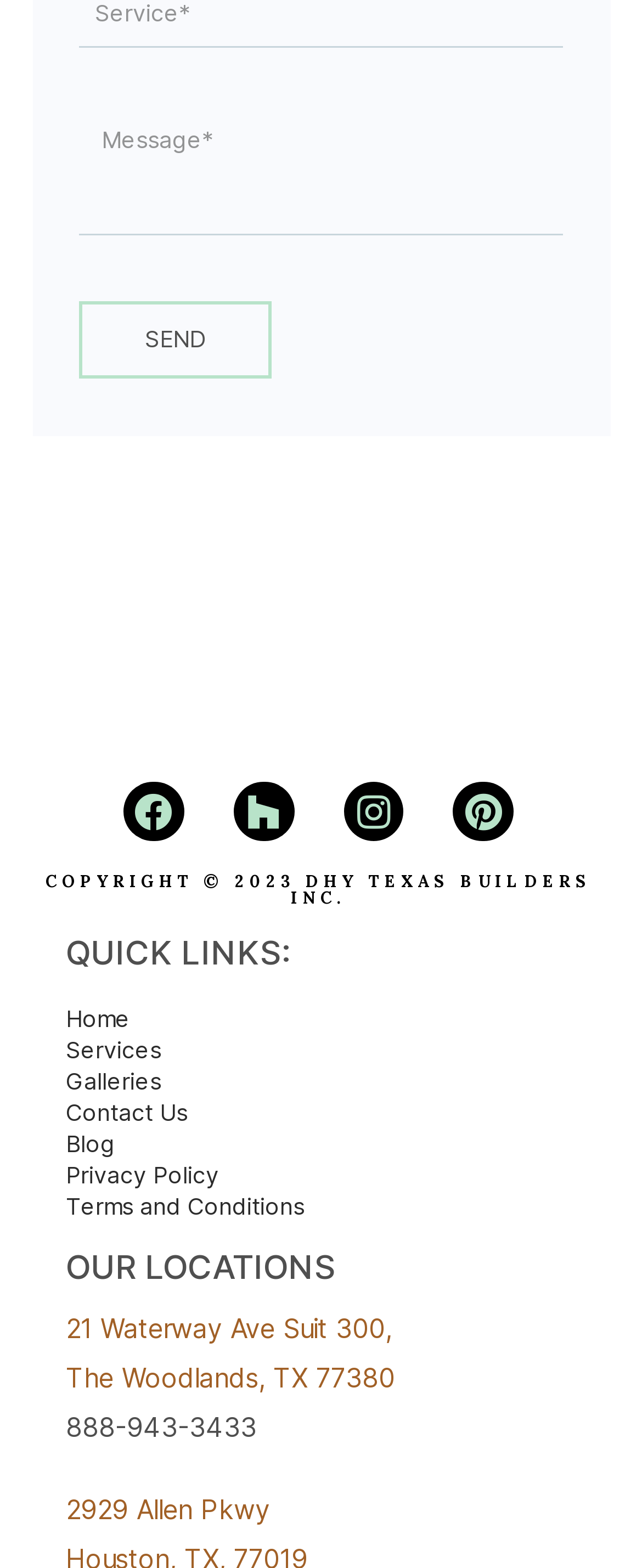Answer the following in one word or a short phrase: 
How many quick links are available?

5